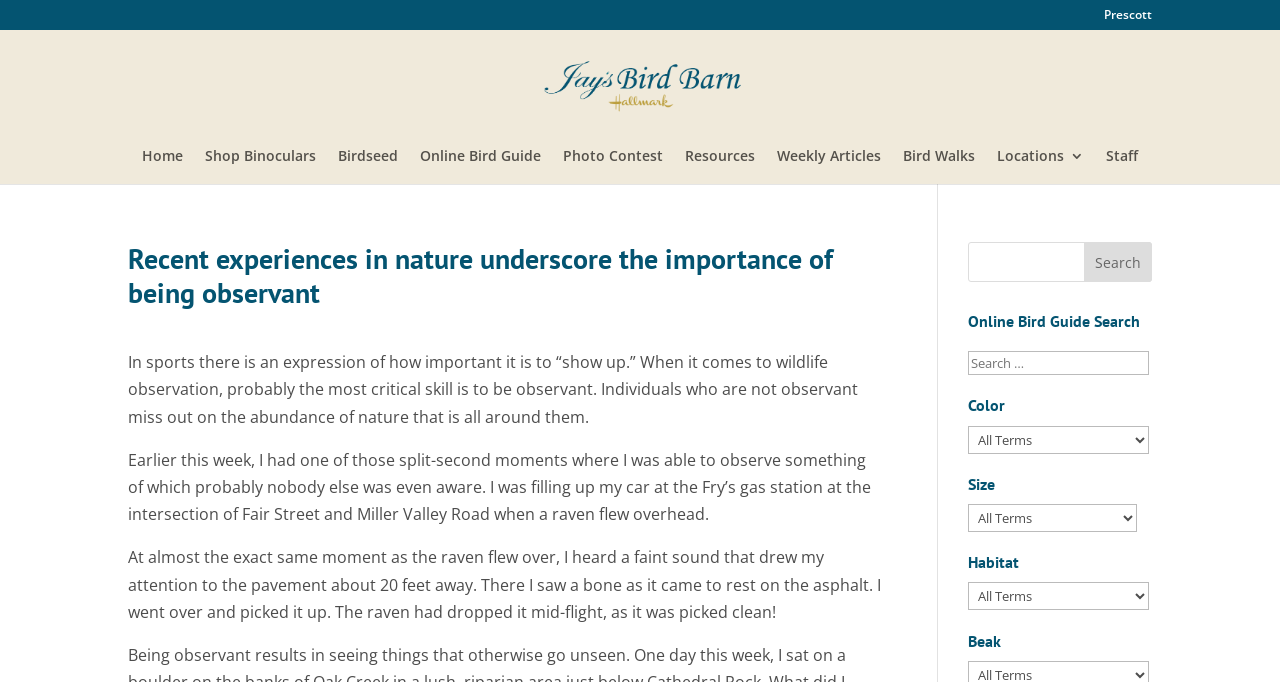Please specify the bounding box coordinates of the area that should be clicked to accomplish the following instruction: "Select a color from the dropdown". The coordinates should consist of four float numbers between 0 and 1, i.e., [left, top, right, bottom].

[0.756, 0.624, 0.898, 0.665]